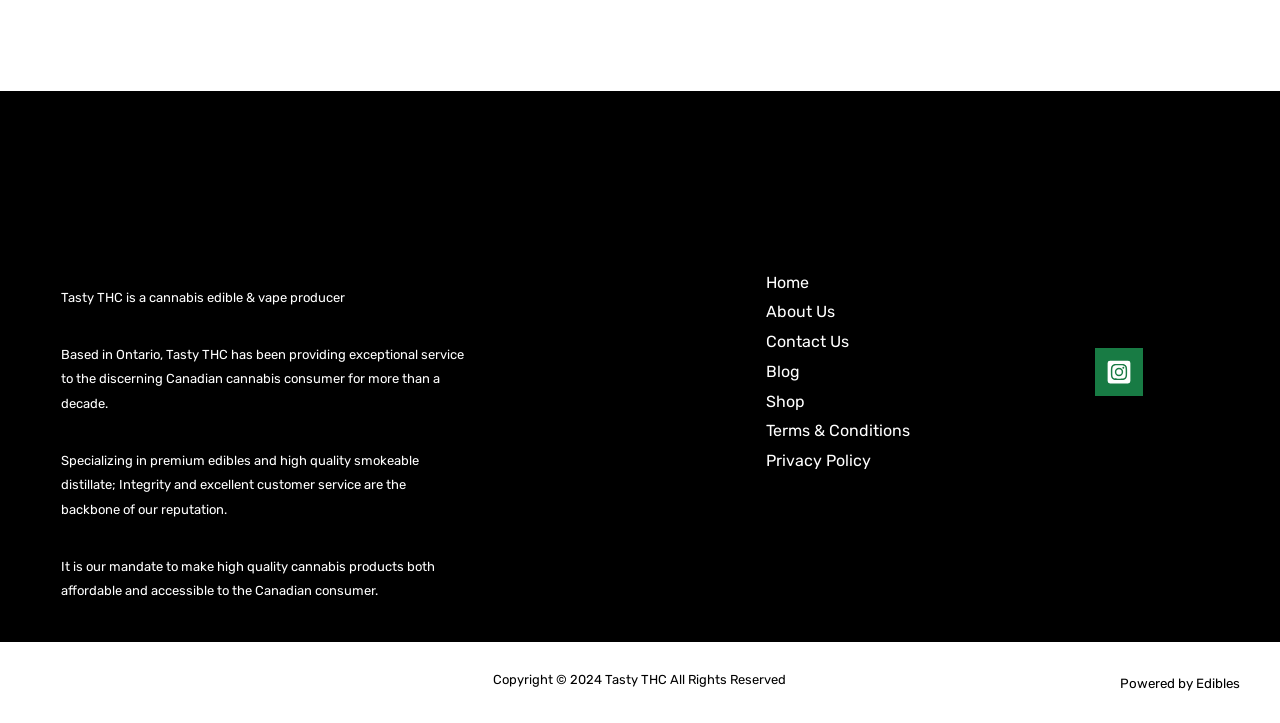Extract the bounding box coordinates for the HTML element that matches this description: "Terms & Conditions". The coordinates should be four float numbers between 0 and 1, i.e., [left, top, right, bottom].

[0.598, 0.583, 0.711, 0.609]